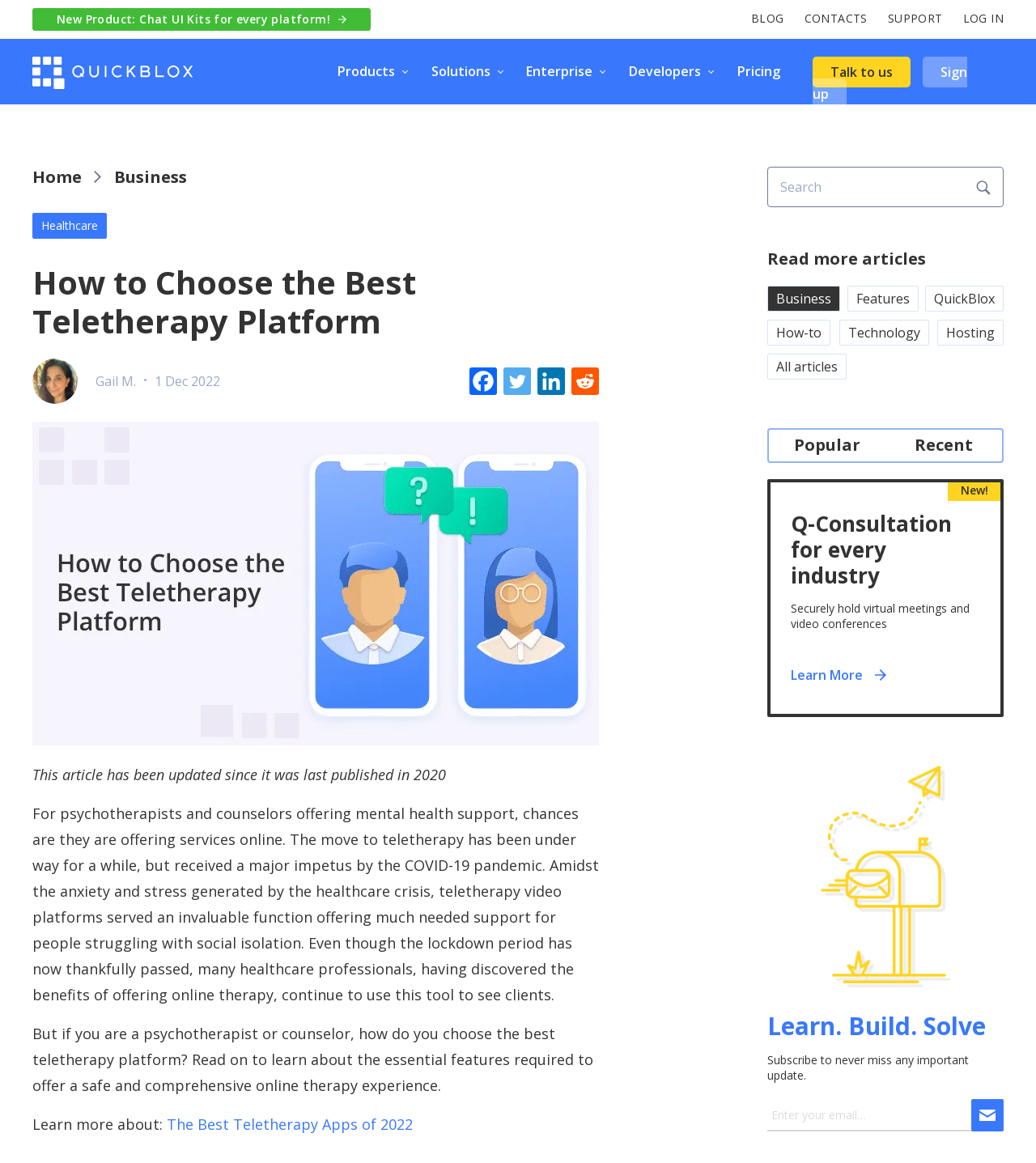Find the bounding box coordinates for the element that must be clicked to complete the instruction: "Learn more about Q-Consultation". The coordinates should be four float numbers between 0 and 1, indicated as [left, top, right, bottom].

[0.763, 0.573, 0.855, 0.588]